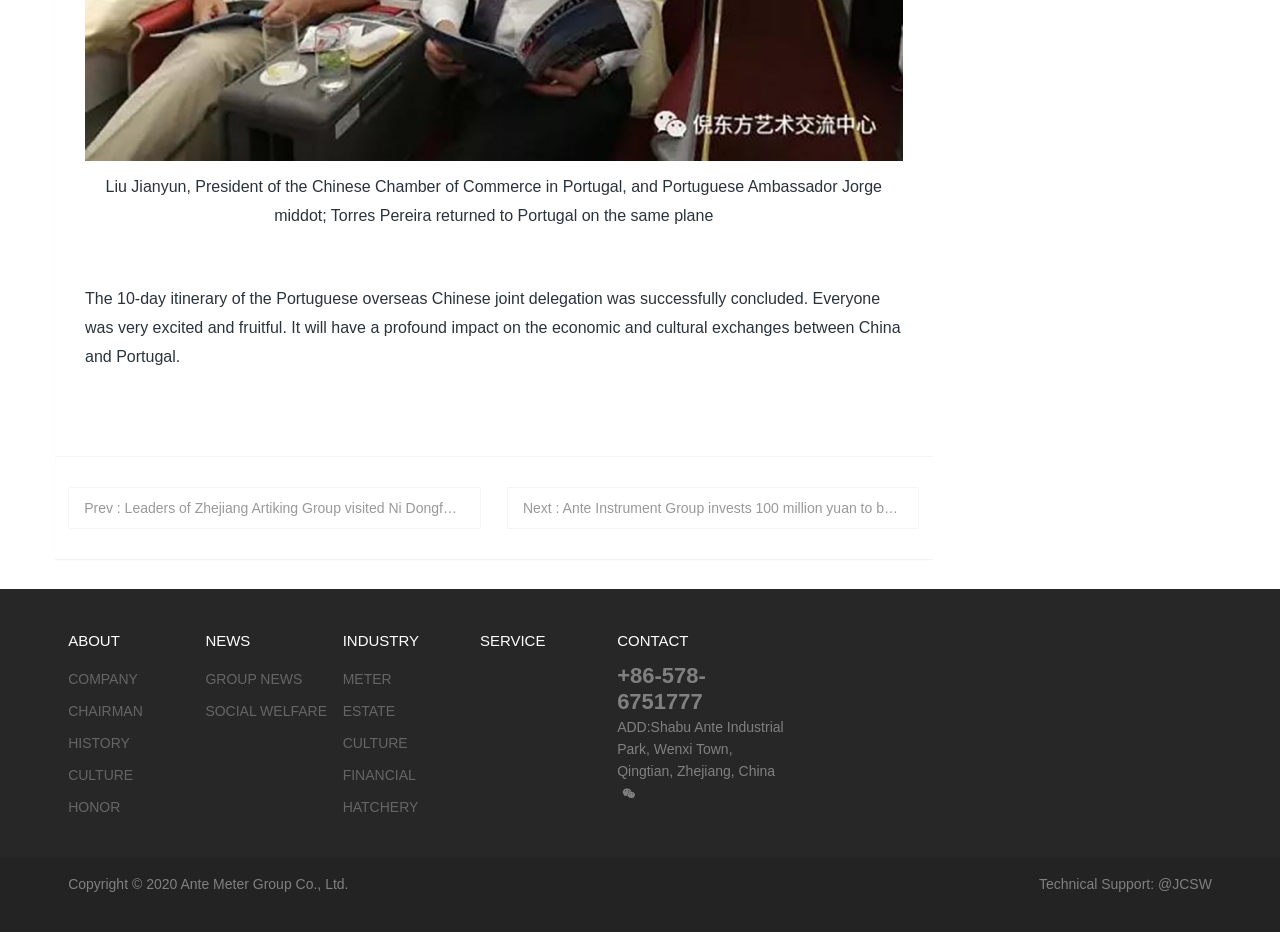Answer succinctly with a single word or phrase:
What is the name of the president of the Chinese Chamber of Commerce in Portugal?

Liu Jianyun